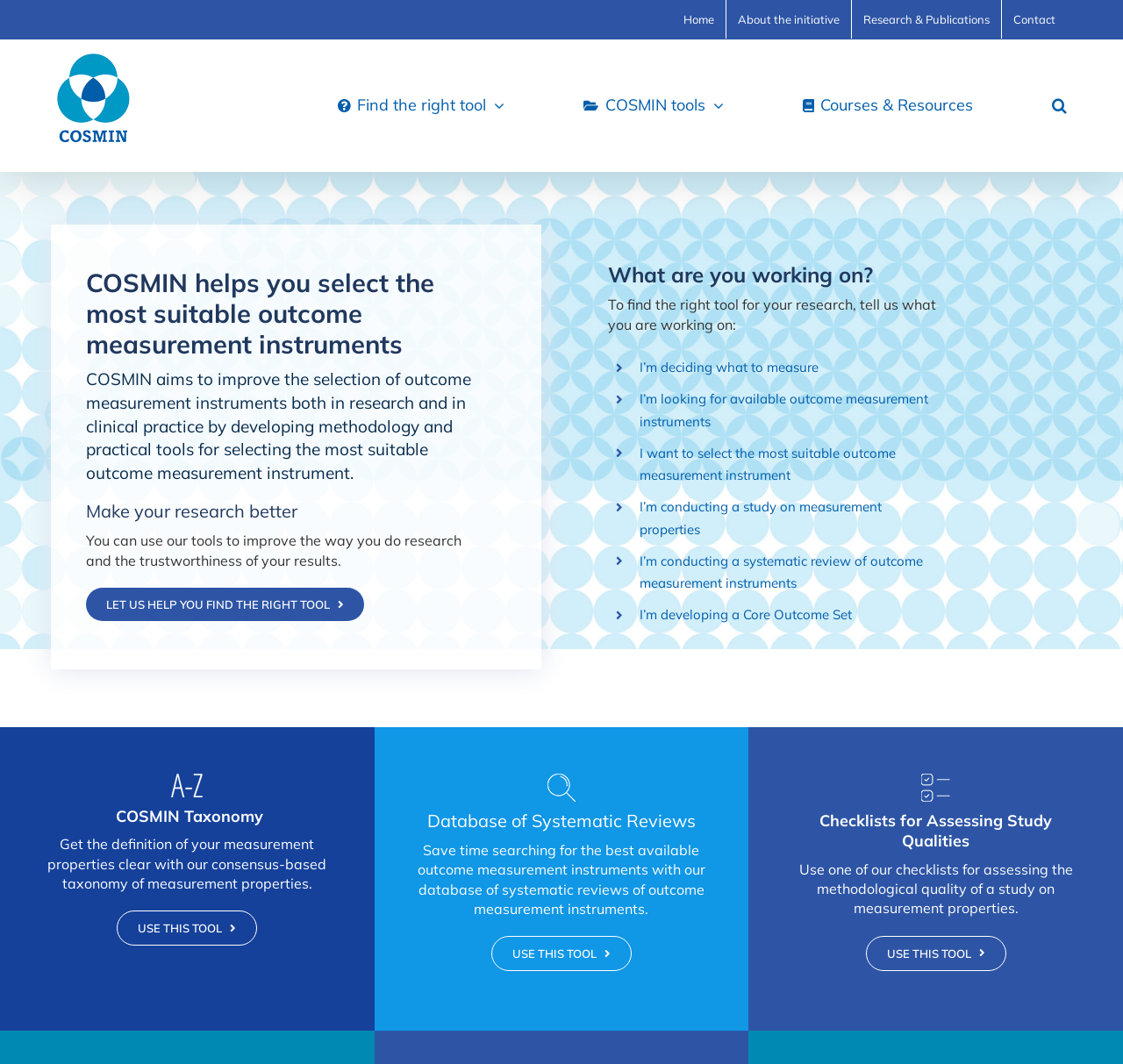What is the purpose of the database of systematic reviews?
Please provide a single word or phrase as the answer based on the screenshot.

Save time searching for outcome measurement instruments